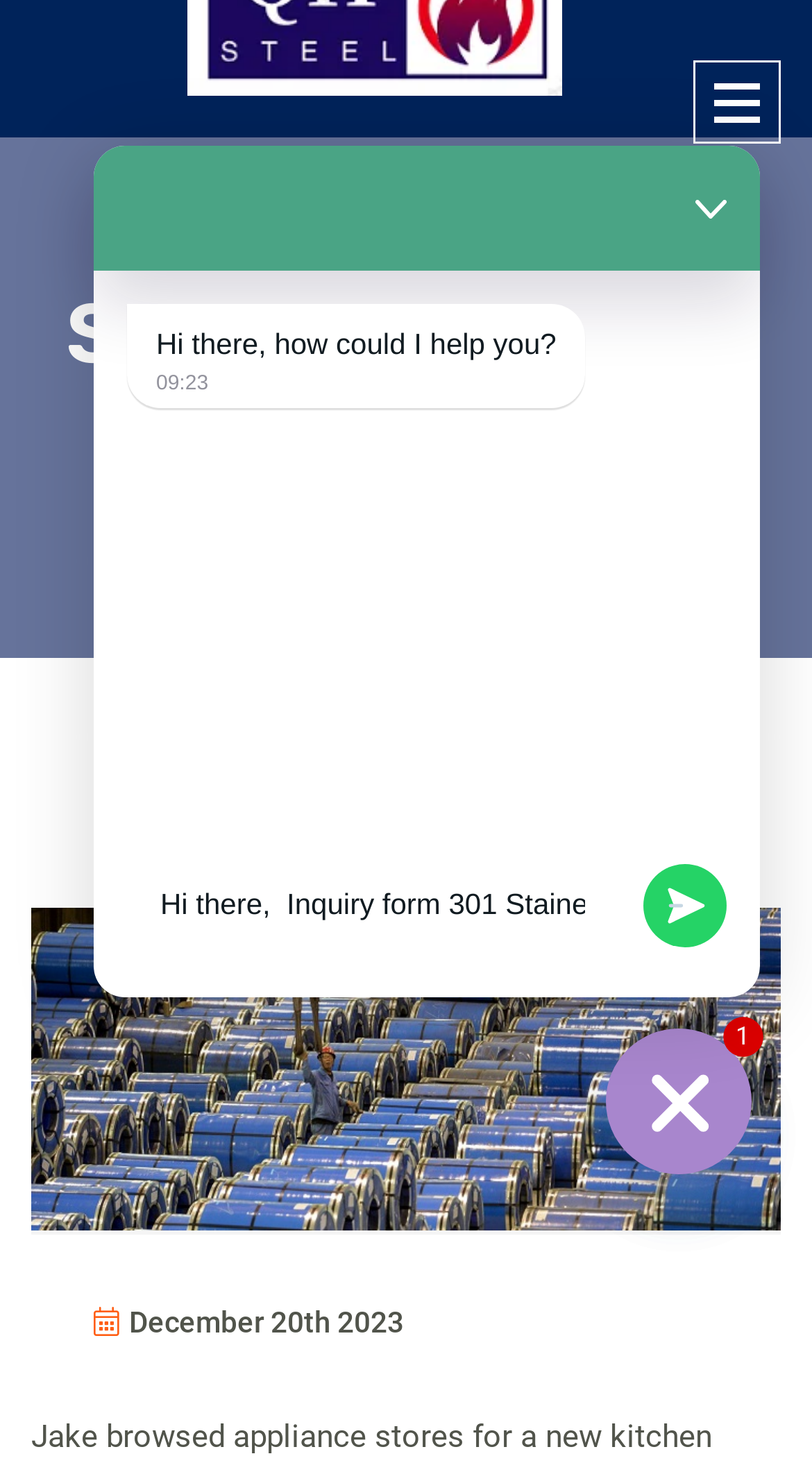Please respond in a single word or phrase: 
What is the purpose of the textbox?

Write your message